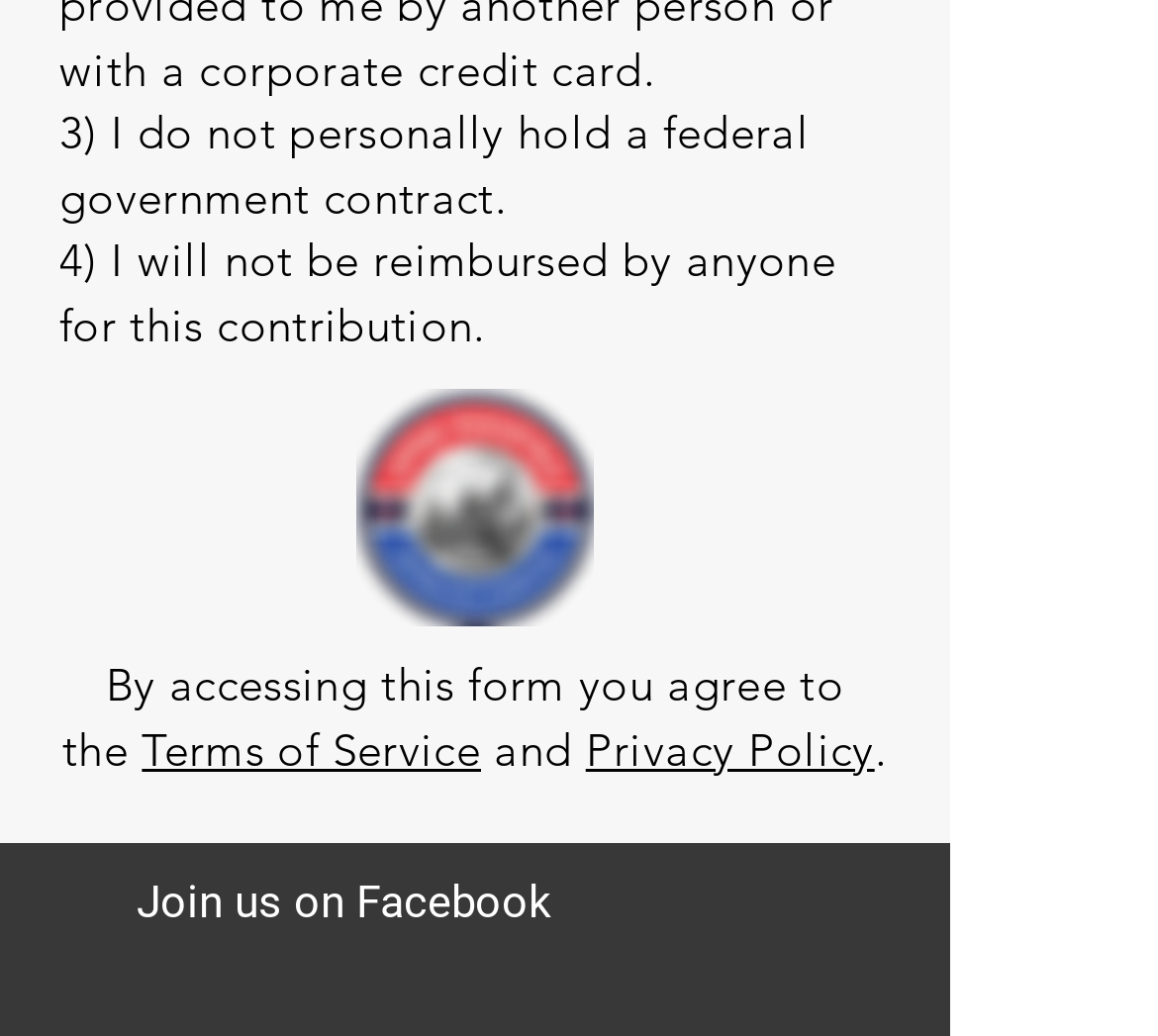Answer the question with a brief word or phrase:
How many conditions are listed at the top of the webpage?

2